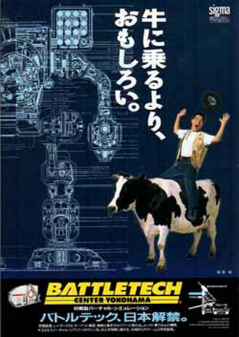What is the language of the text in the poster?
Please provide a comprehensive and detailed answer to the question.

The text on the poster is written in Japanese, conveying the message that this mech experience is far more entertaining than conventional activities.